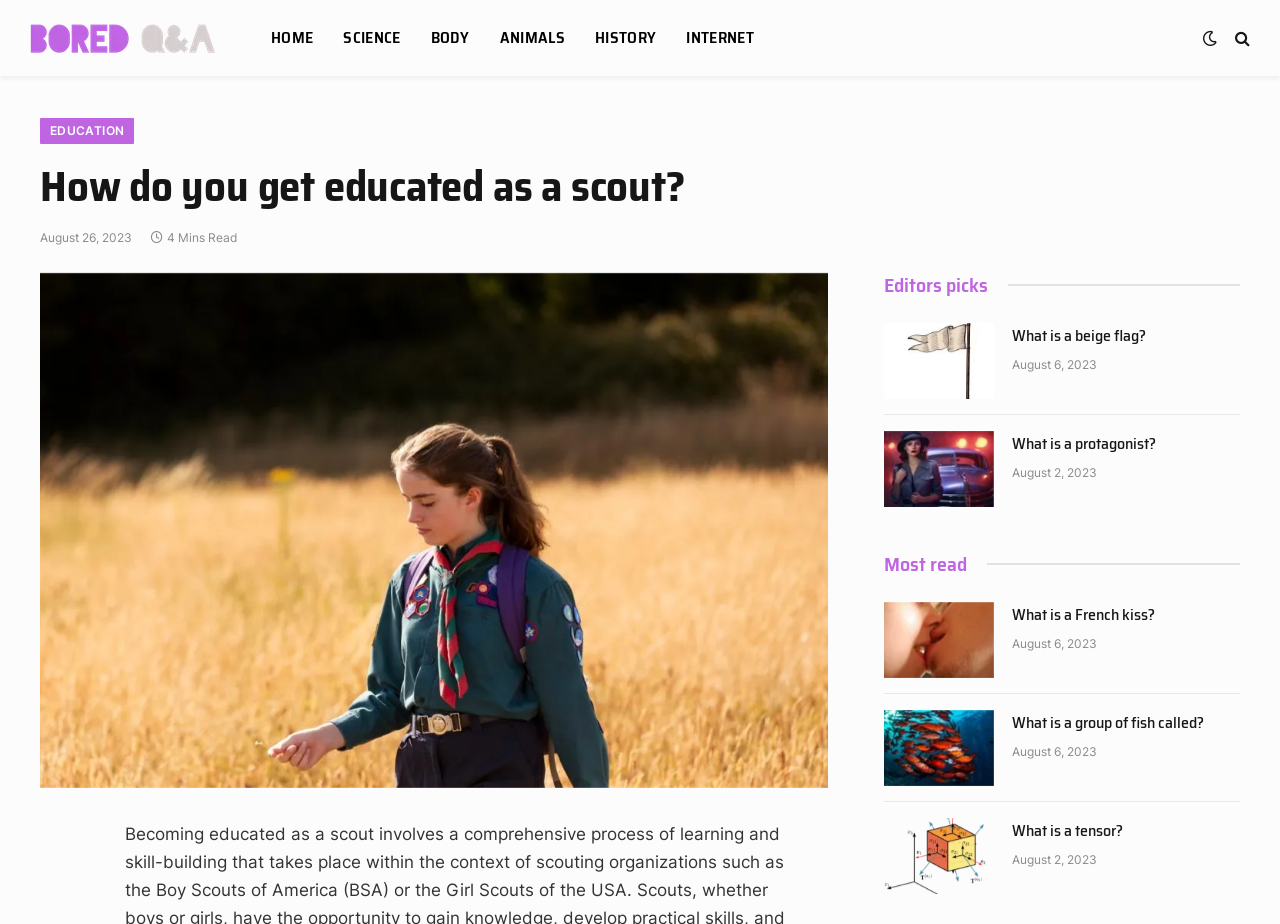Please locate the bounding box coordinates for the element that should be clicked to achieve the following instruction: "Switch to Dark Design". Ensure the coordinates are given as four float numbers between 0 and 1, i.e., [left, top, right, bottom].

[0.936, 0.032, 0.955, 0.05]